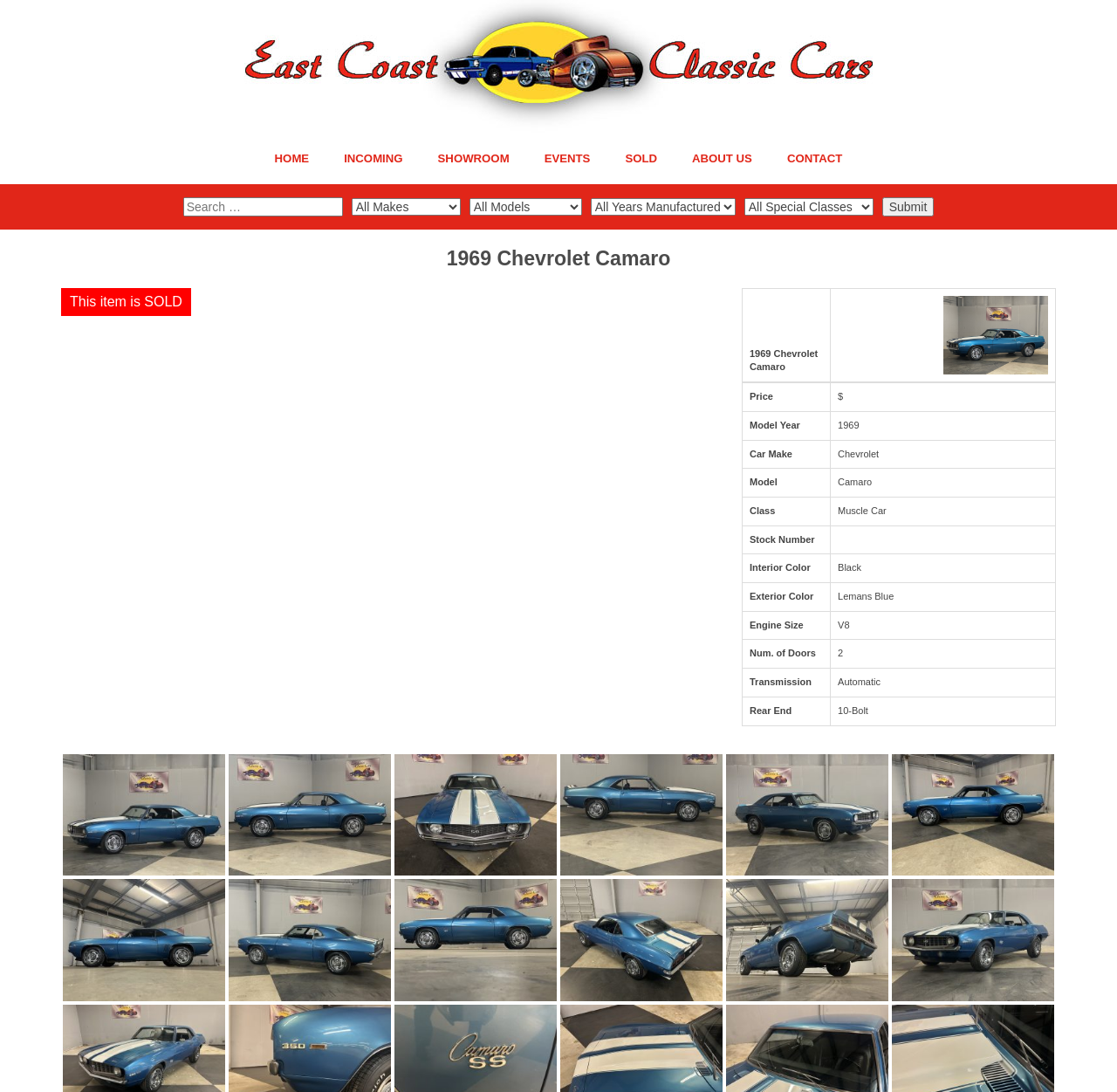Highlight the bounding box coordinates of the element you need to click to perform the following instruction: "Click on the 'HOME' link."

[0.246, 0.139, 0.277, 0.151]